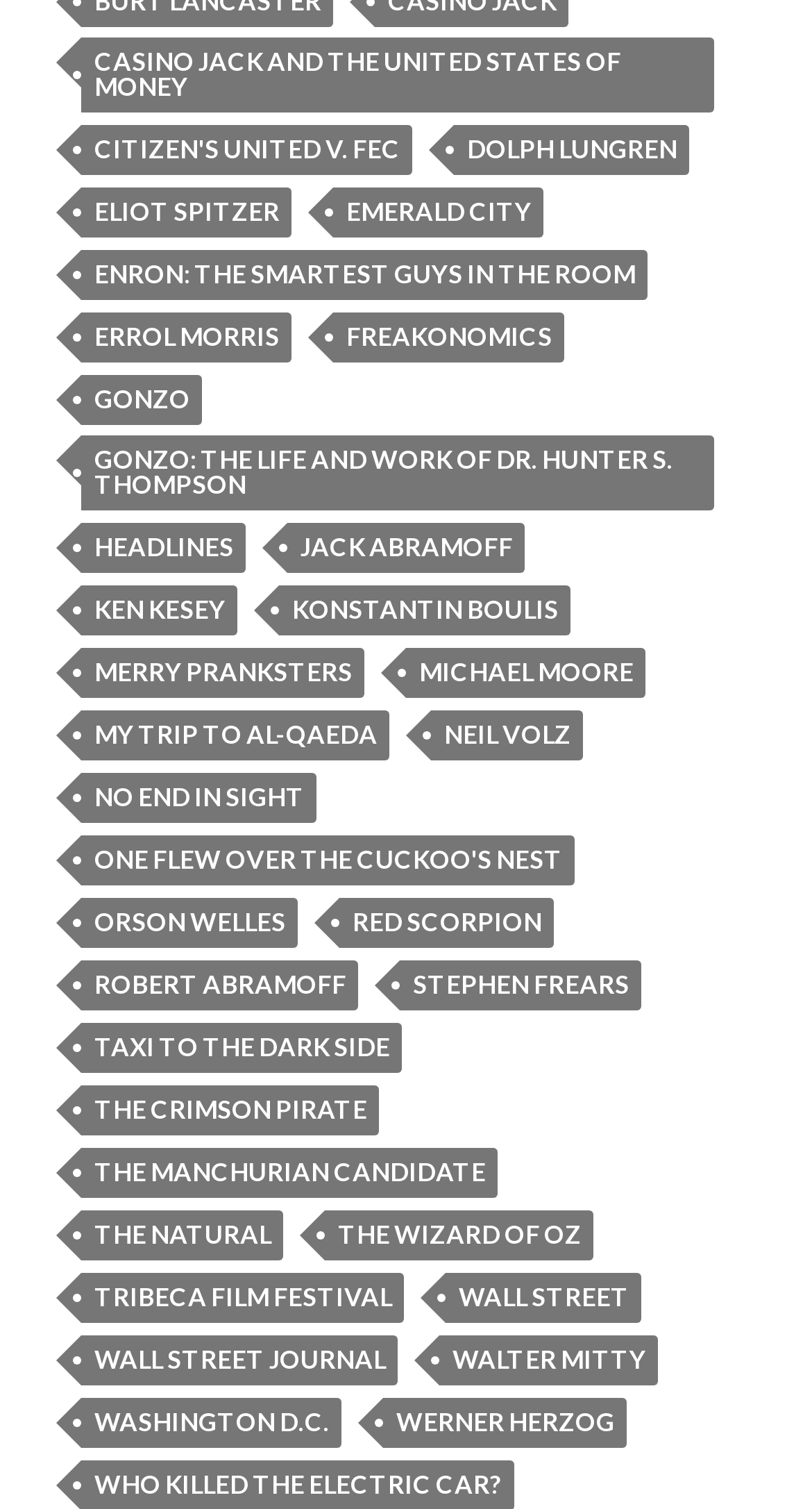Pinpoint the bounding box coordinates of the clickable element needed to complete the instruction: "Click the 'About us' link". The coordinates should be provided as four float numbers between 0 and 1: [left, top, right, bottom].

None